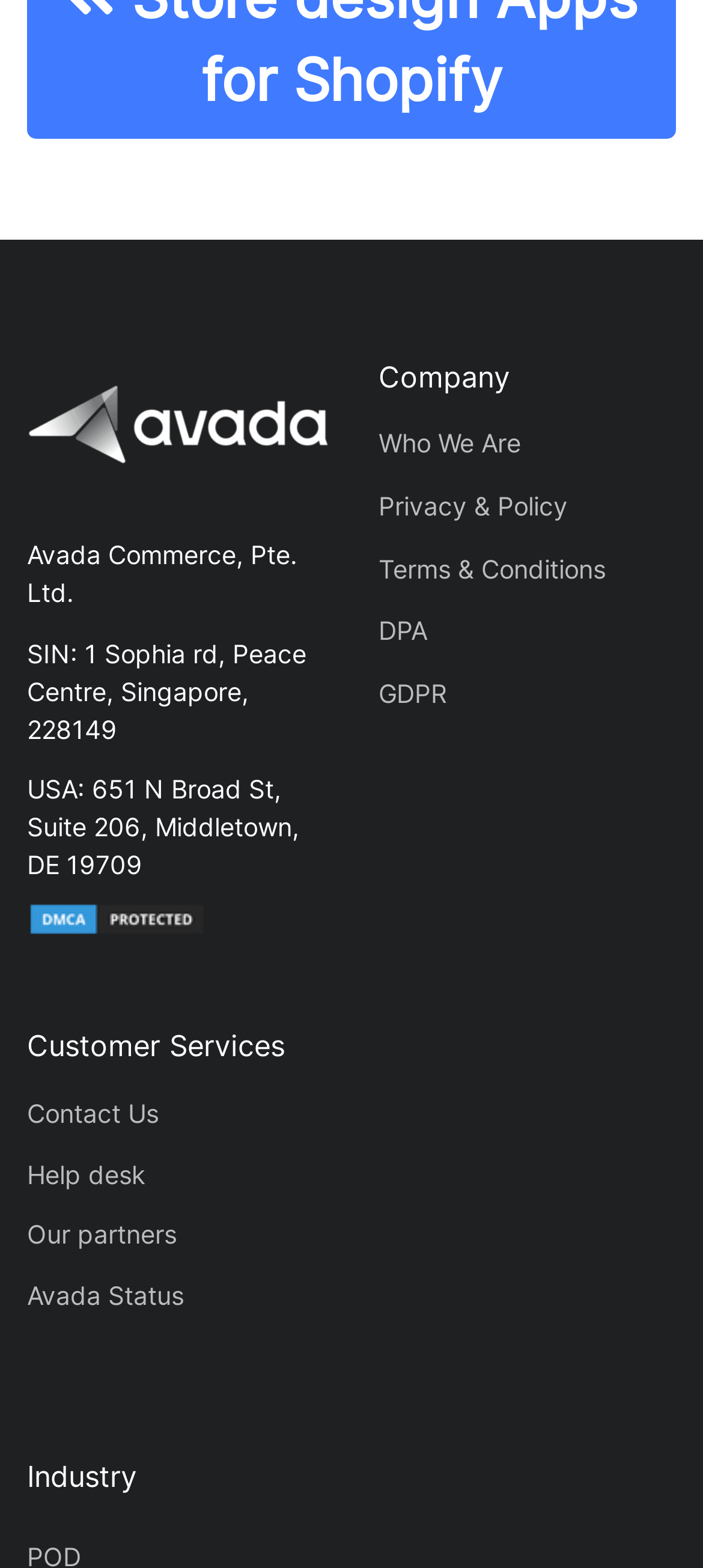Please specify the bounding box coordinates in the format (top-left x, top-left y, bottom-right x, bottom-right y), with values ranging from 0 to 1. Identify the bounding box for the UI component described as follows: GDPR

[0.538, 0.422, 0.962, 0.462]